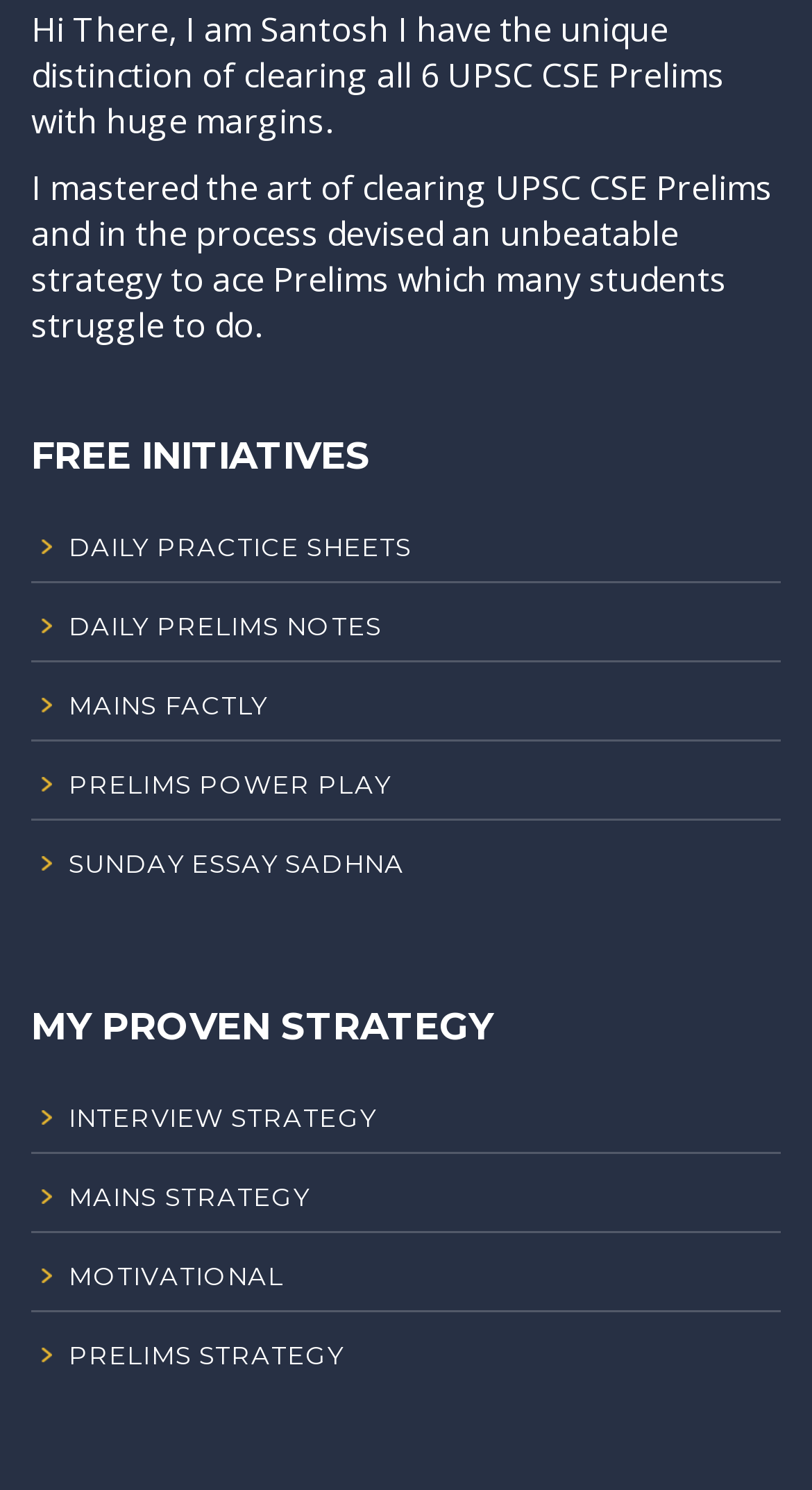Locate the coordinates of the bounding box for the clickable region that fulfills this instruction: "Read about SUNDAY ESSAY SADHNA".

[0.038, 0.565, 0.962, 0.602]